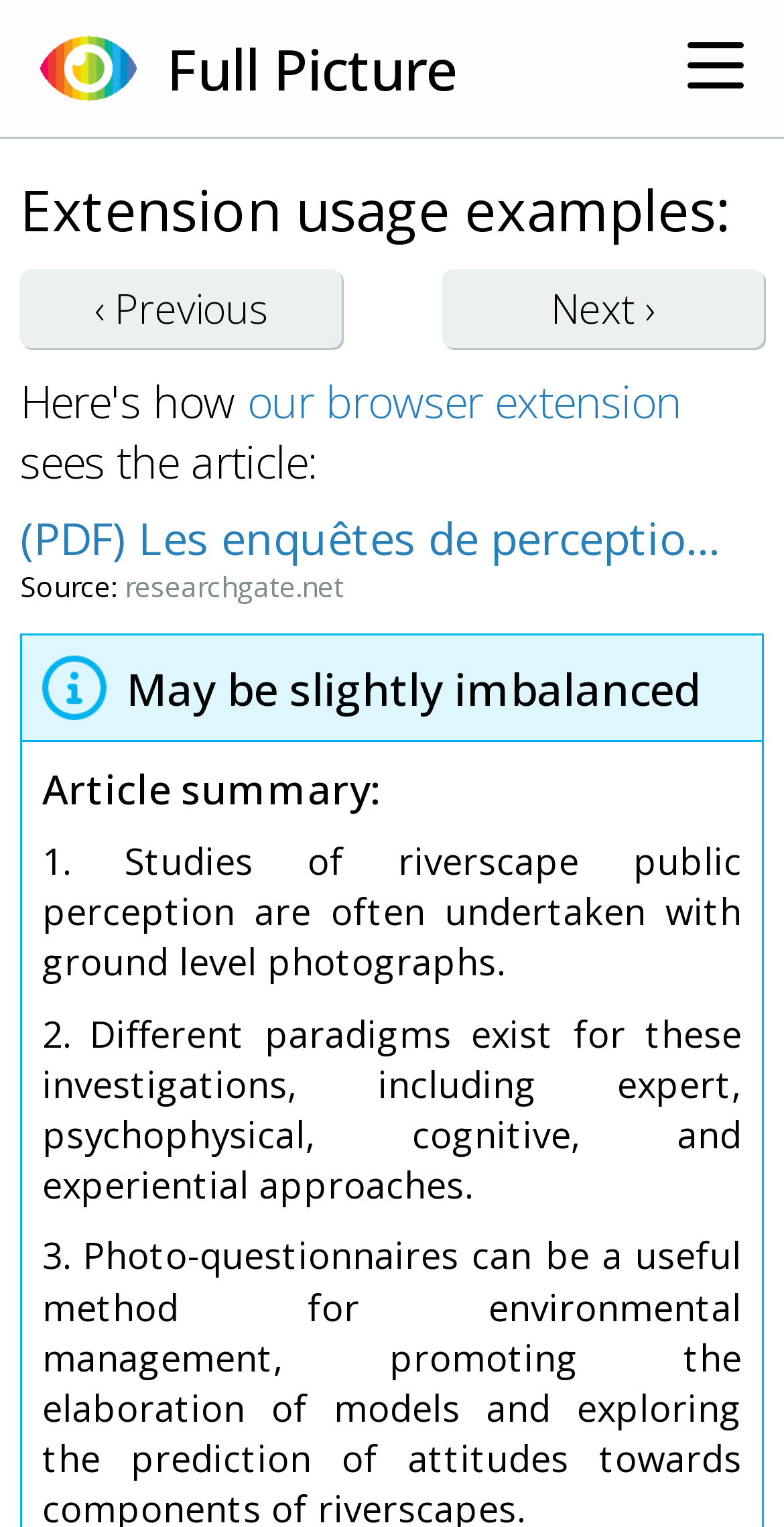Carefully observe the image and respond to the question with a detailed answer:
How many links are there in the webpage's main section?

I counted the link elements in the main section of the webpage, excluding the 'Full Picture' link, and found 7 links: 'What is it?', 'Examples', 'Install', 'Terms', 'Privacy', 'Pricing', and 'Contact'.